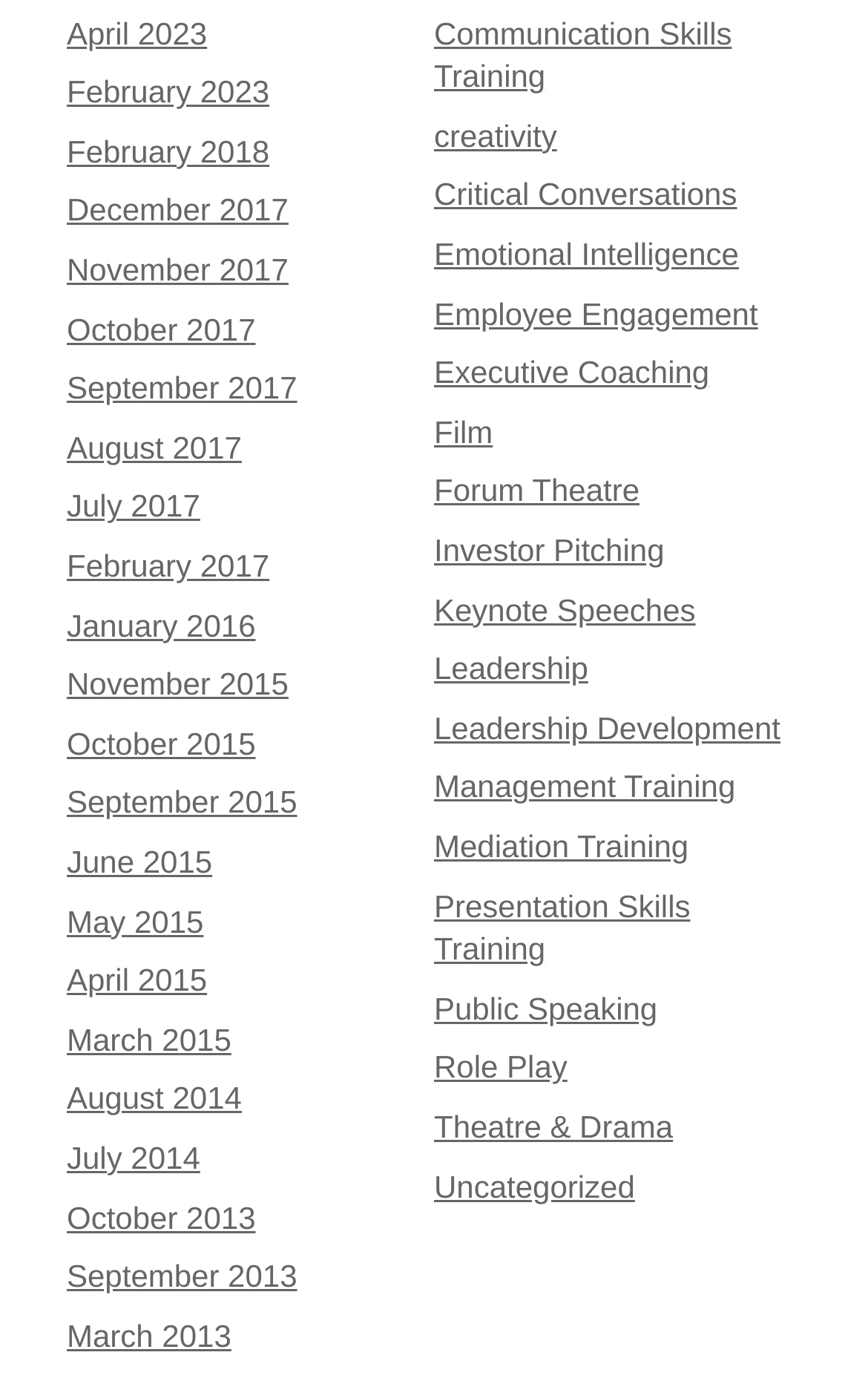Locate the bounding box coordinates of the clickable element to fulfill the following instruction: "View April 2023". Provide the coordinates as four float numbers between 0 and 1 in the format [left, top, right, bottom].

[0.077, 0.011, 0.239, 0.037]